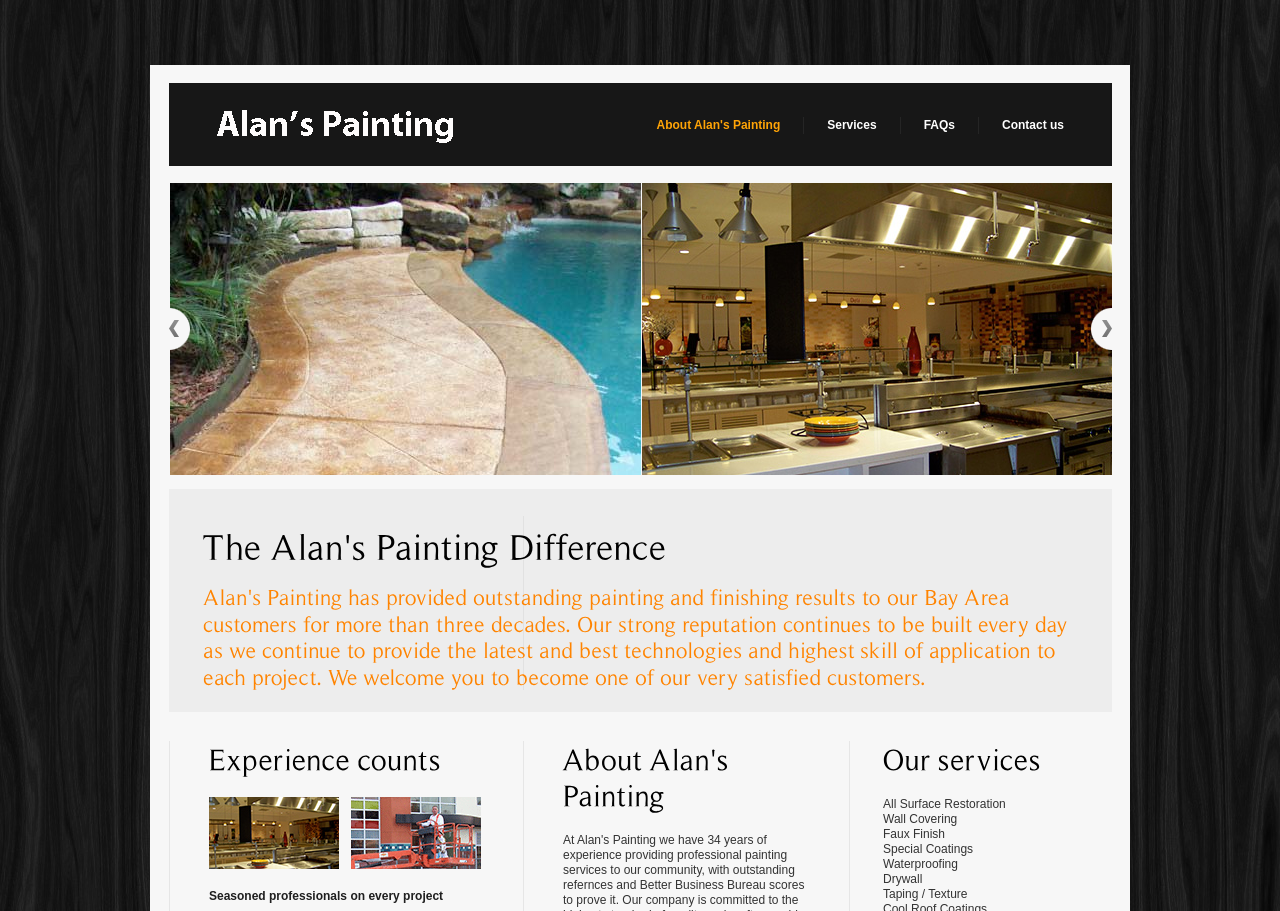Please analyze the image and provide a thorough answer to the question:
What is the purpose of the images on the webpage?

The images on the webpage do not have any OCR text or descriptions, but based on their positions and the context of the webpage, it can be inferred that they are showcasing the painting services provided by Alan's Painting.